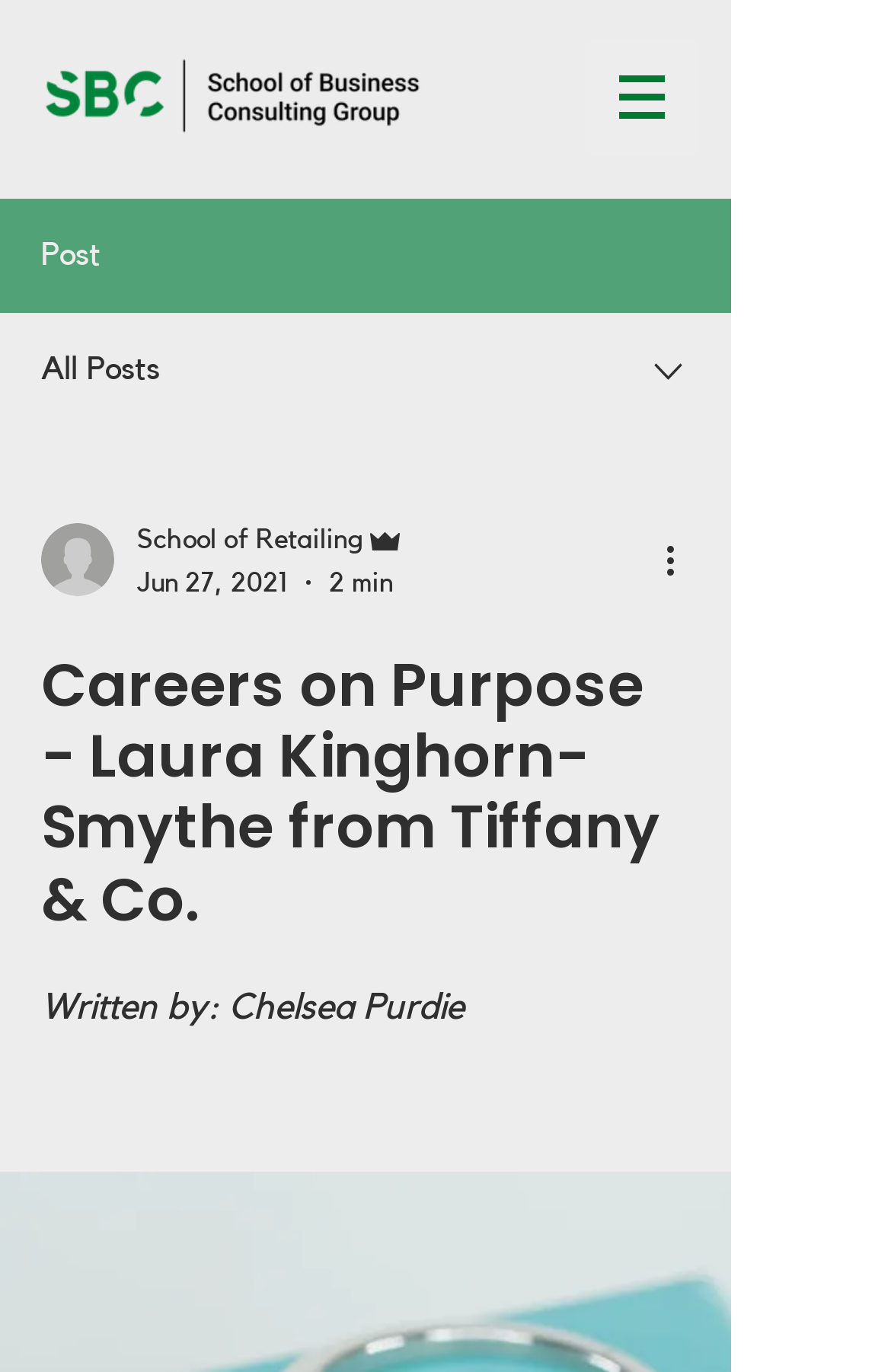Please give a succinct answer to the question in one word or phrase:
What is the name of the school mentioned in the article?

School of Retailing